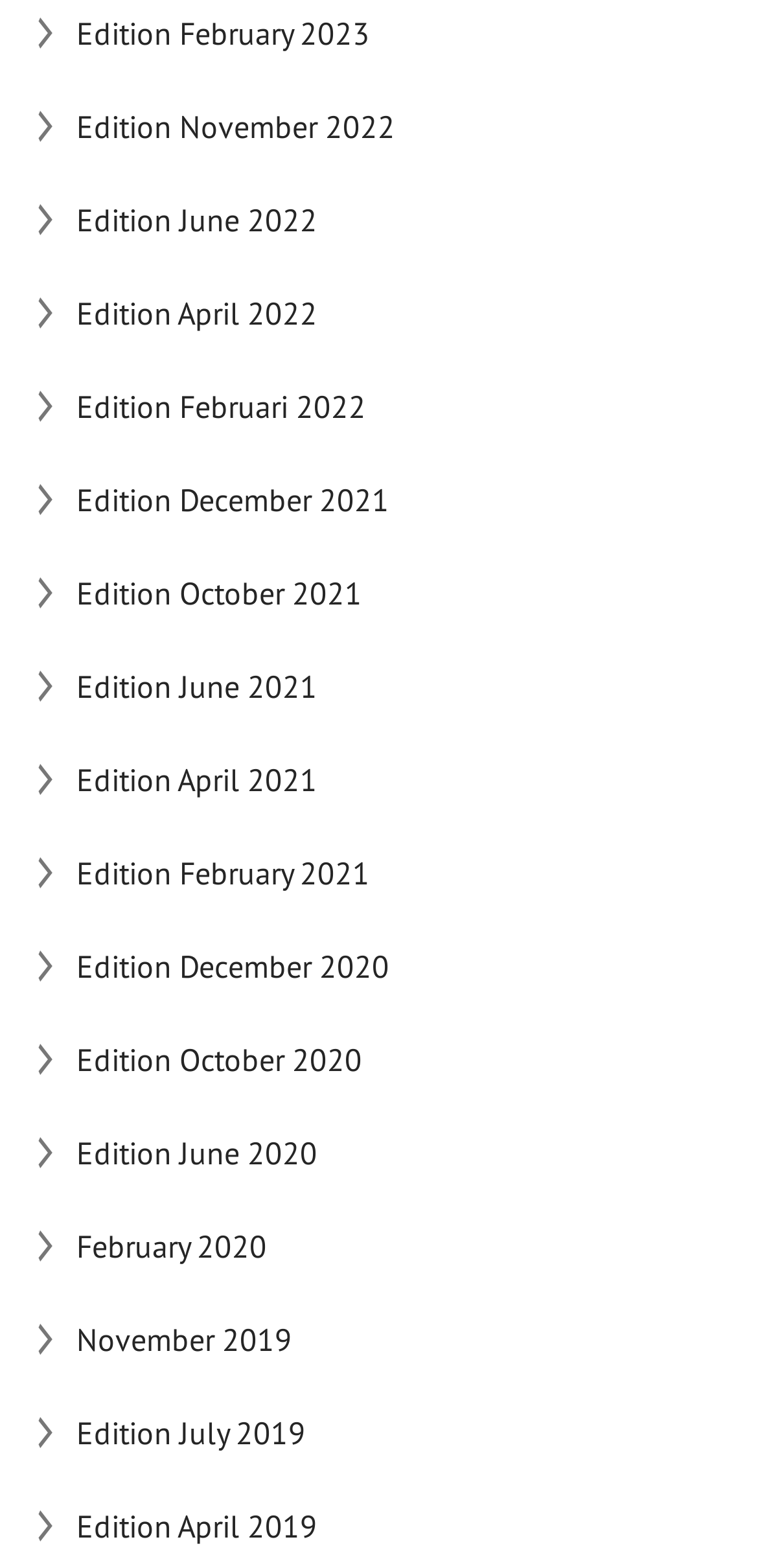Find the bounding box coordinates for the element that must be clicked to complete the instruction: "view July 2019 edition". The coordinates should be four float numbers between 0 and 1, indicated as [left, top, right, bottom].

[0.101, 0.884, 0.961, 0.943]